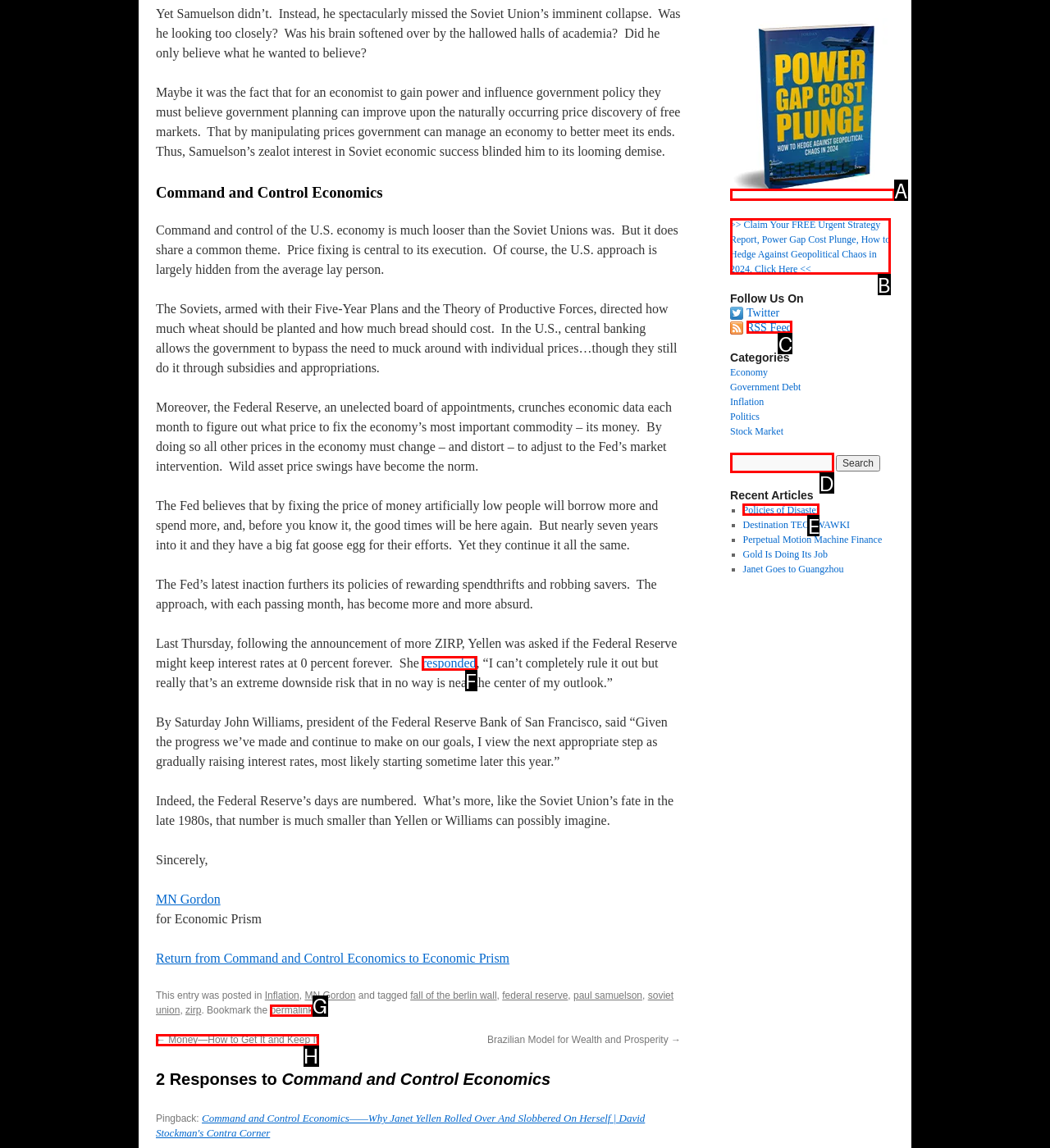From the given options, indicate the letter that corresponds to the action needed to complete this task: Click on the link 'responded'. Respond with only the letter.

F